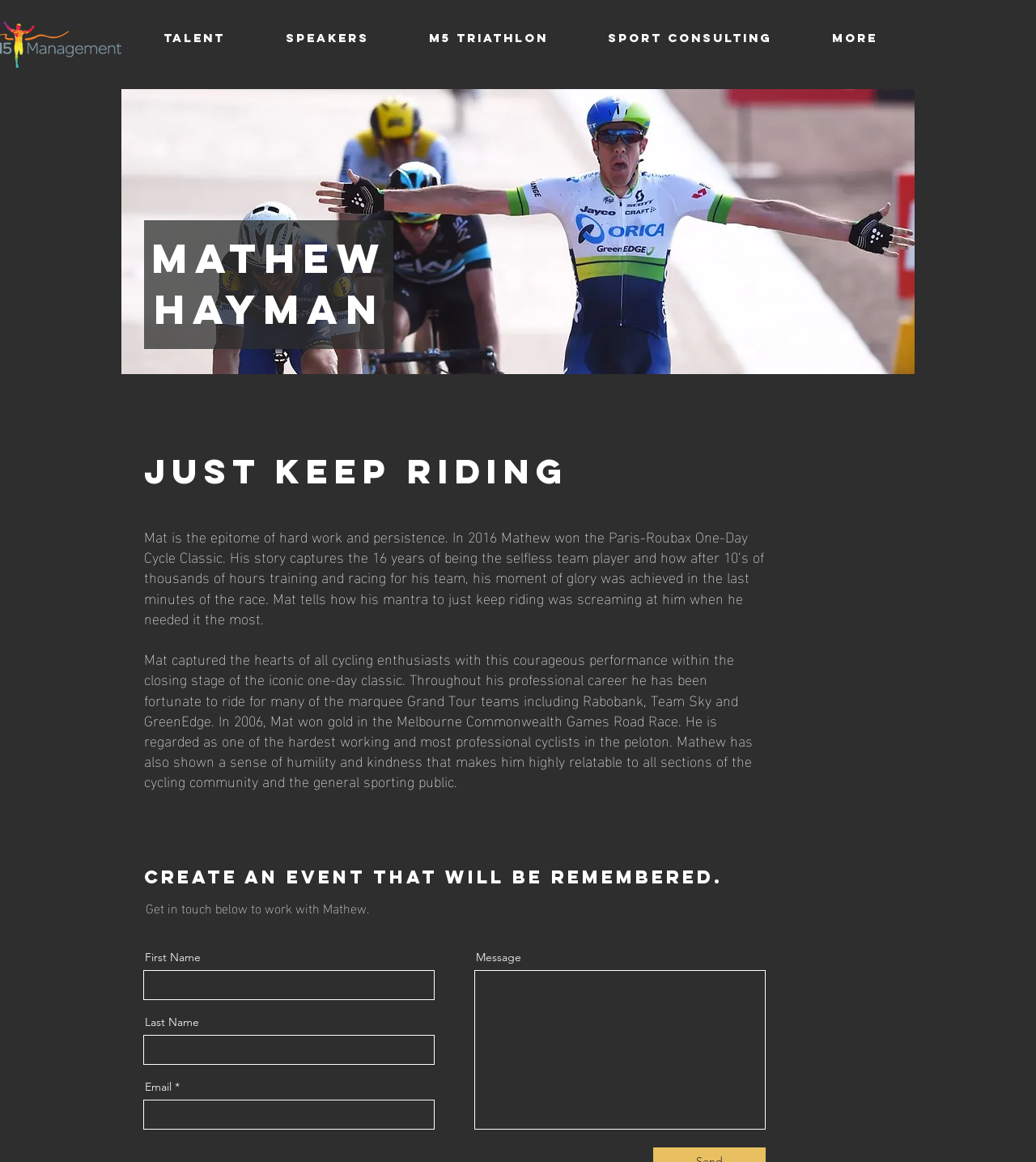Please mark the bounding box coordinates of the area that should be clicked to carry out the instruction: "Click on Talent".

[0.128, 0.015, 0.246, 0.05]